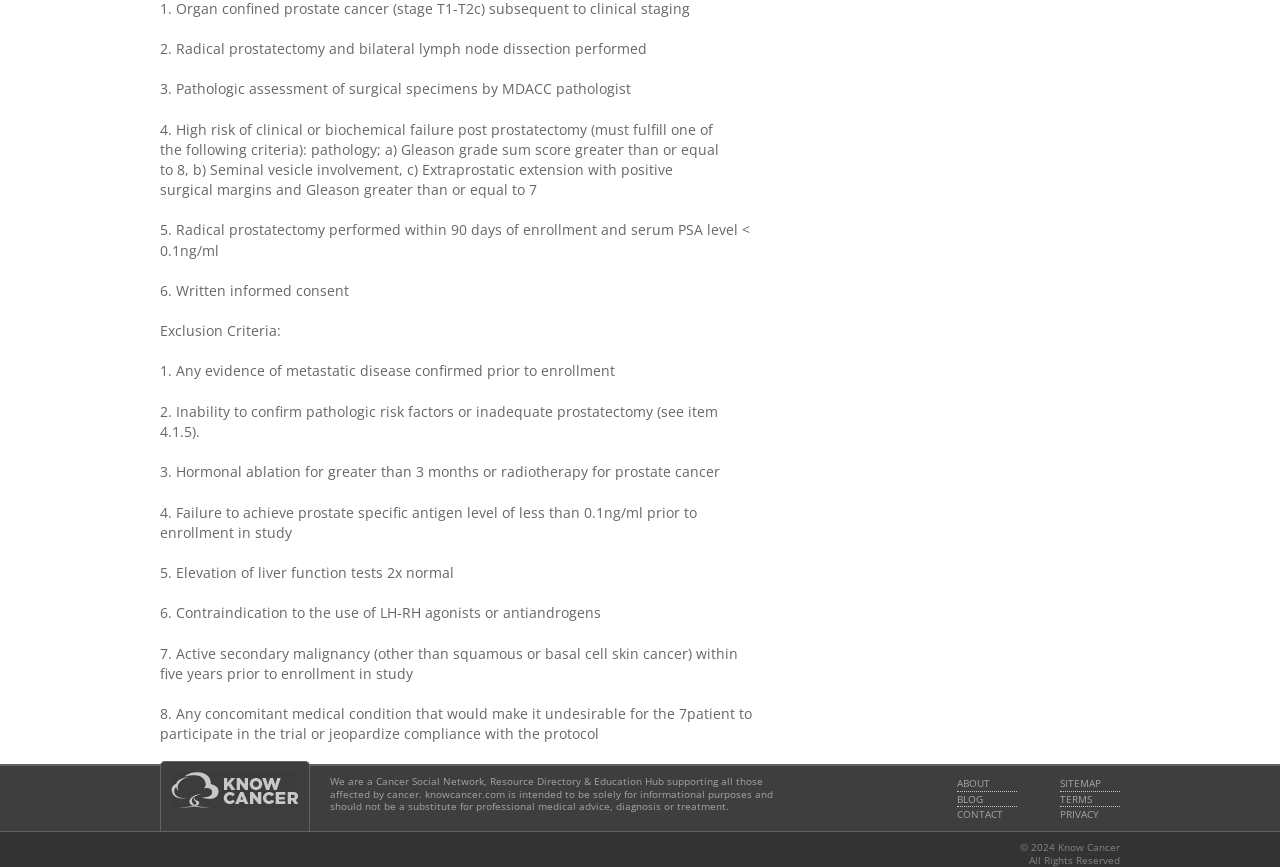What is the purpose of the website?
Use the information from the screenshot to give a comprehensive response to the question.

The website appears to be a cancer social network, resource directory, and education hub supporting all those affected by cancer, as stated in the static text at the bottom of the page.